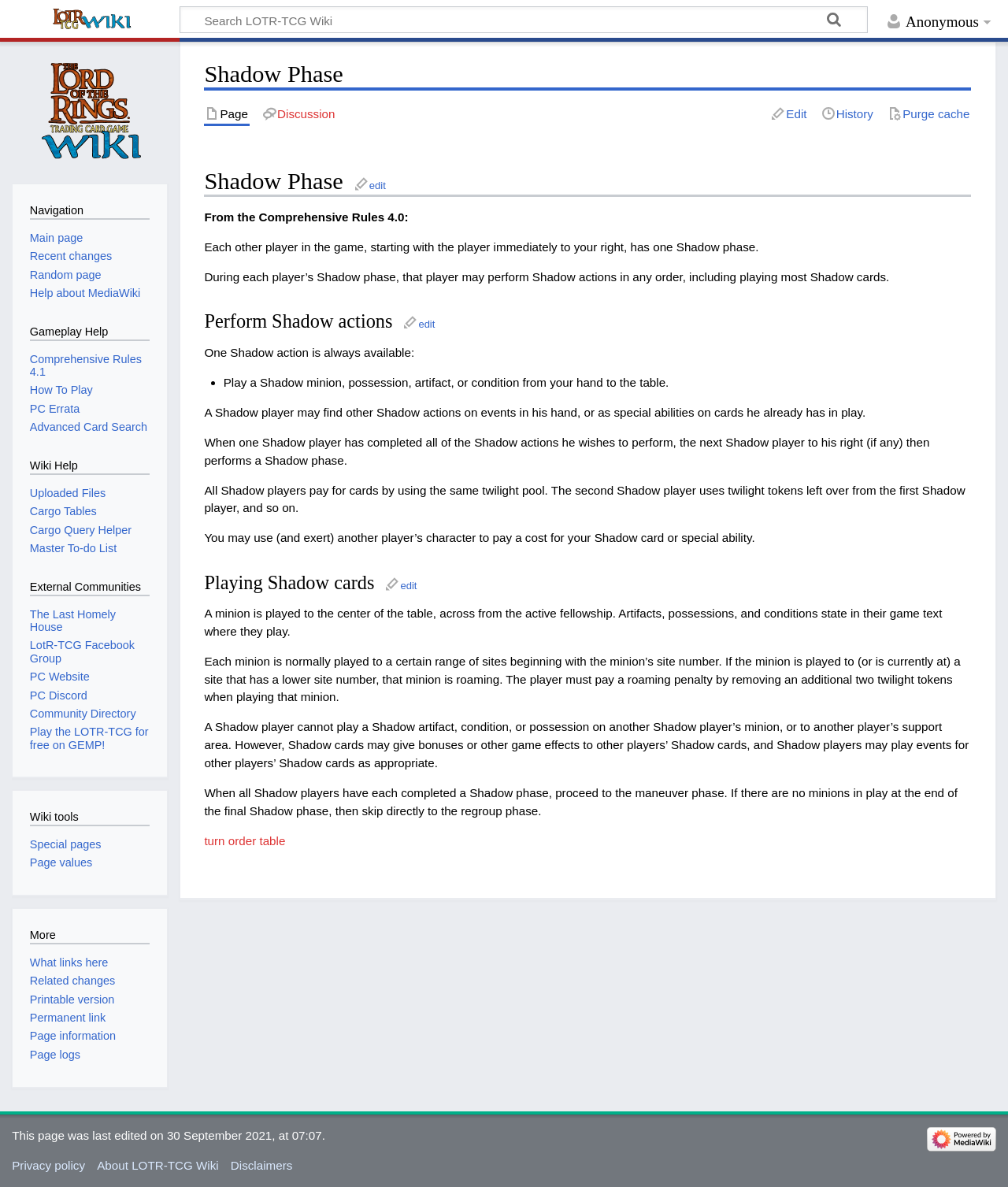Where can a minion be played?
Look at the image and answer the question with a single word or phrase.

Center of the table